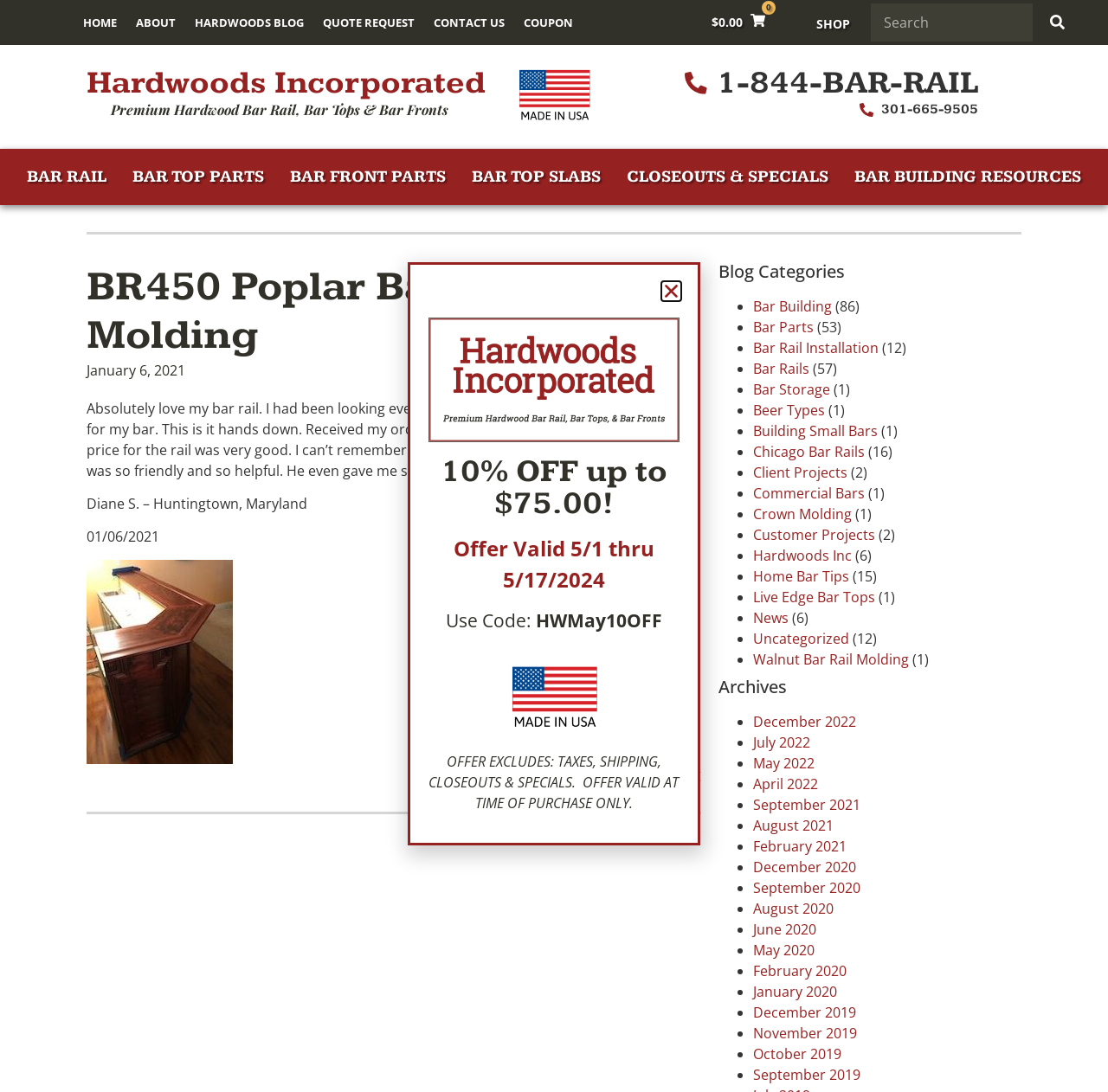Given the description of the UI element: "Forum Übersicht", predict the bounding box coordinates in the form of [left, top, right, bottom], with each value being a float between 0 and 1.

None